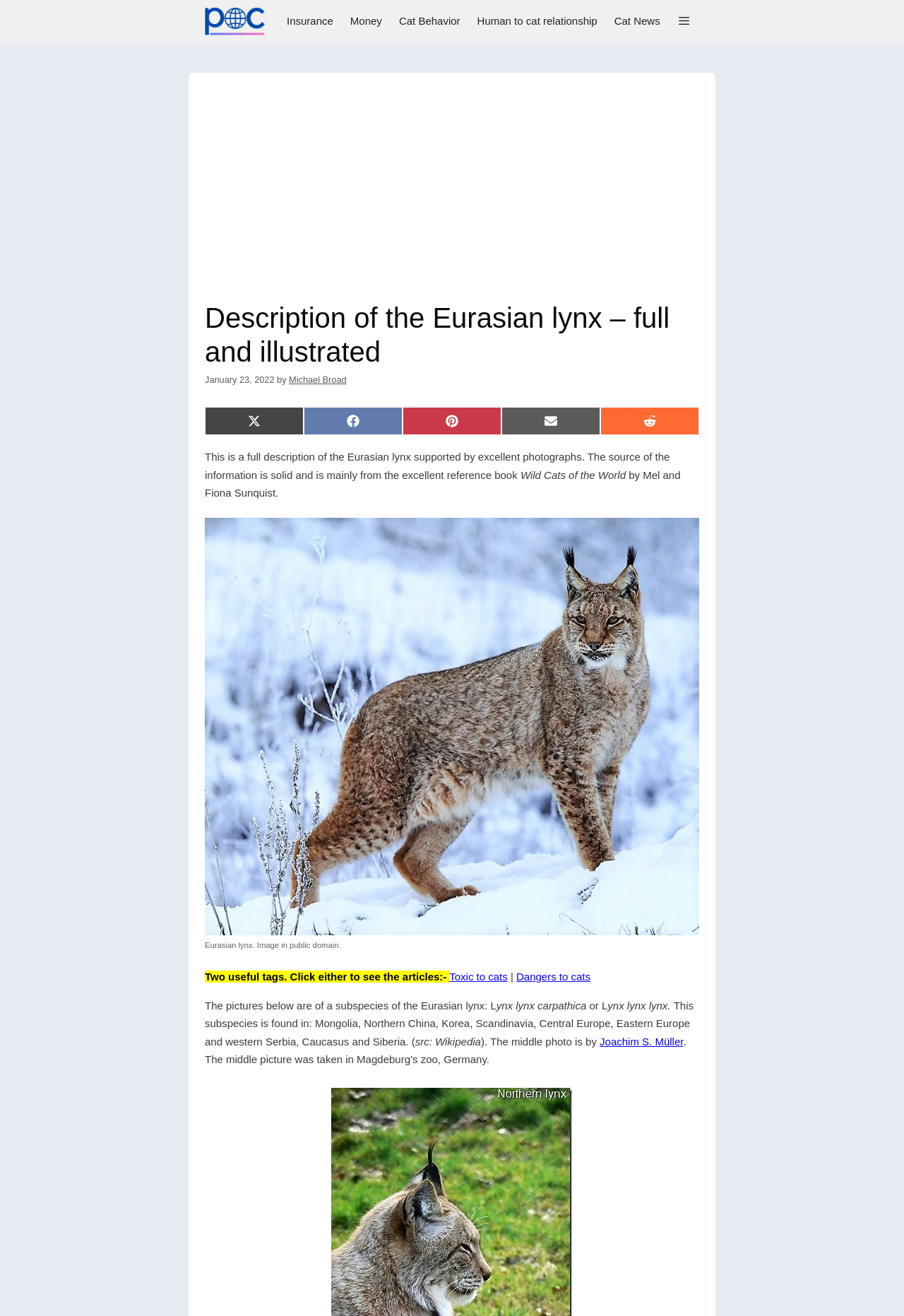Can you determine the bounding box coordinates of the area that needs to be clicked to fulfill the following instruction: "Read about Cat Behavior"?

[0.432, 0.0, 0.518, 0.032]